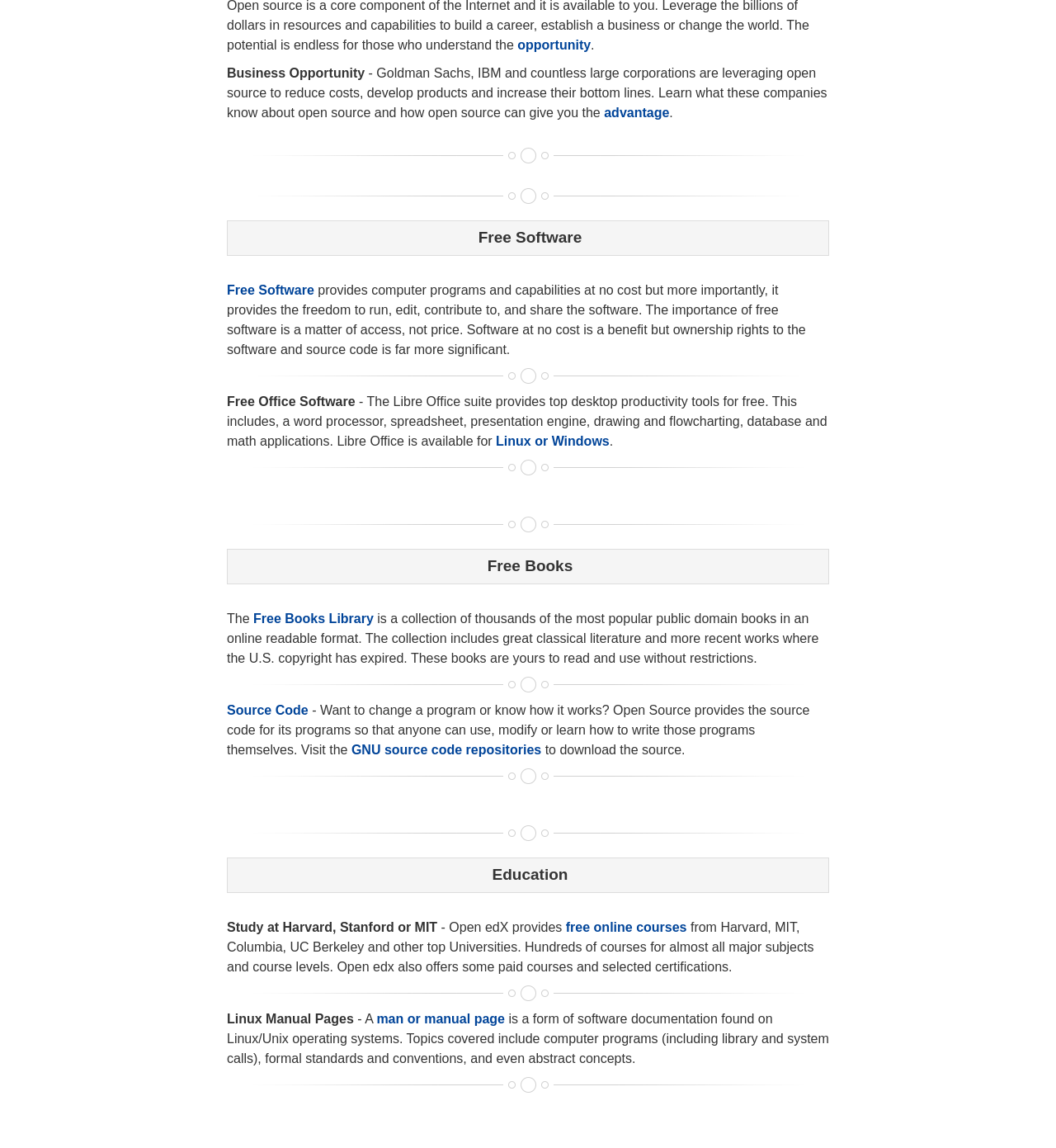Reply to the question below using a single word or brief phrase:
What is Open edX?

A platform for free online courses